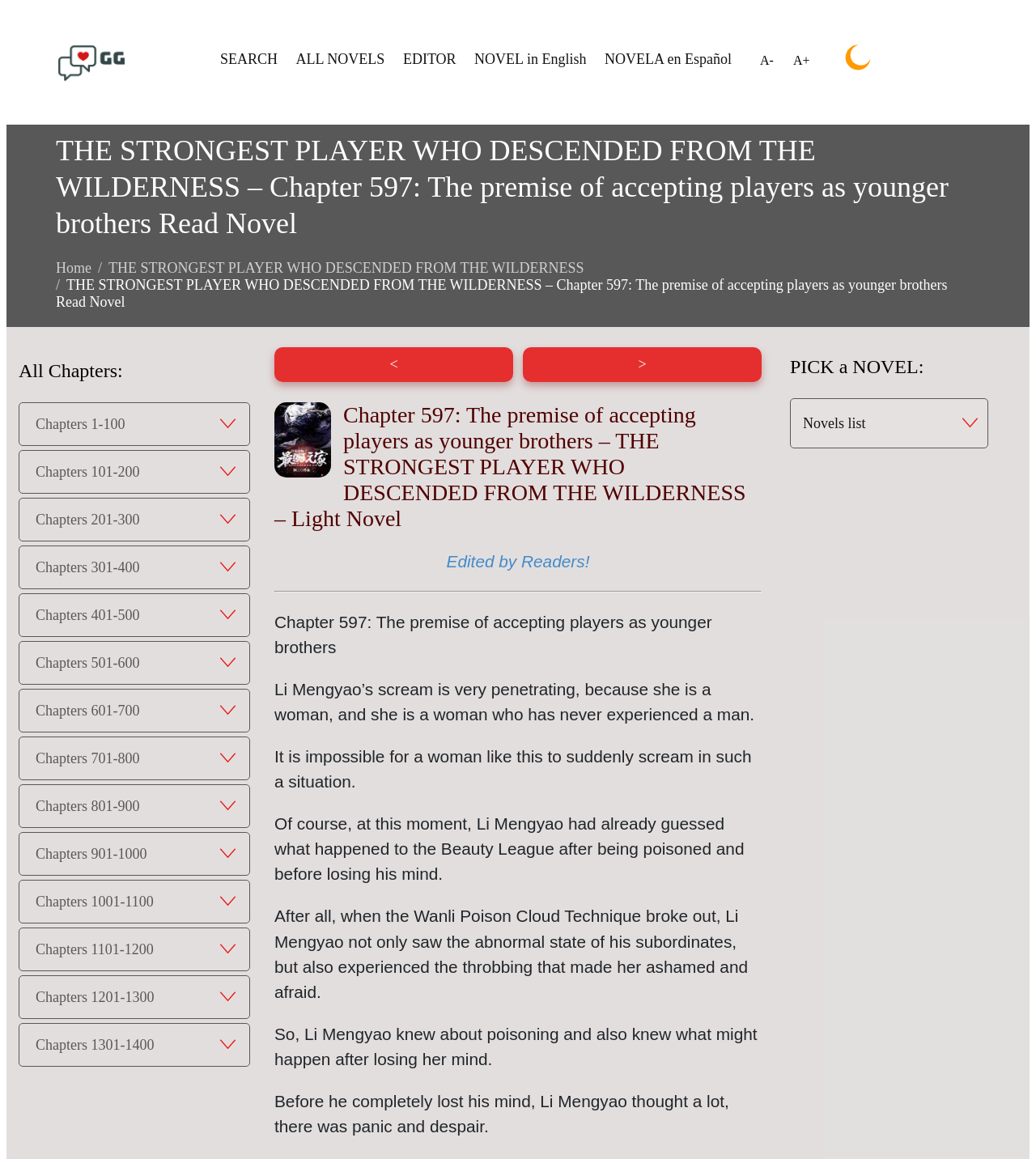Find the bounding box of the UI element described as follows: "Novels list".

[0.762, 0.344, 0.954, 0.387]